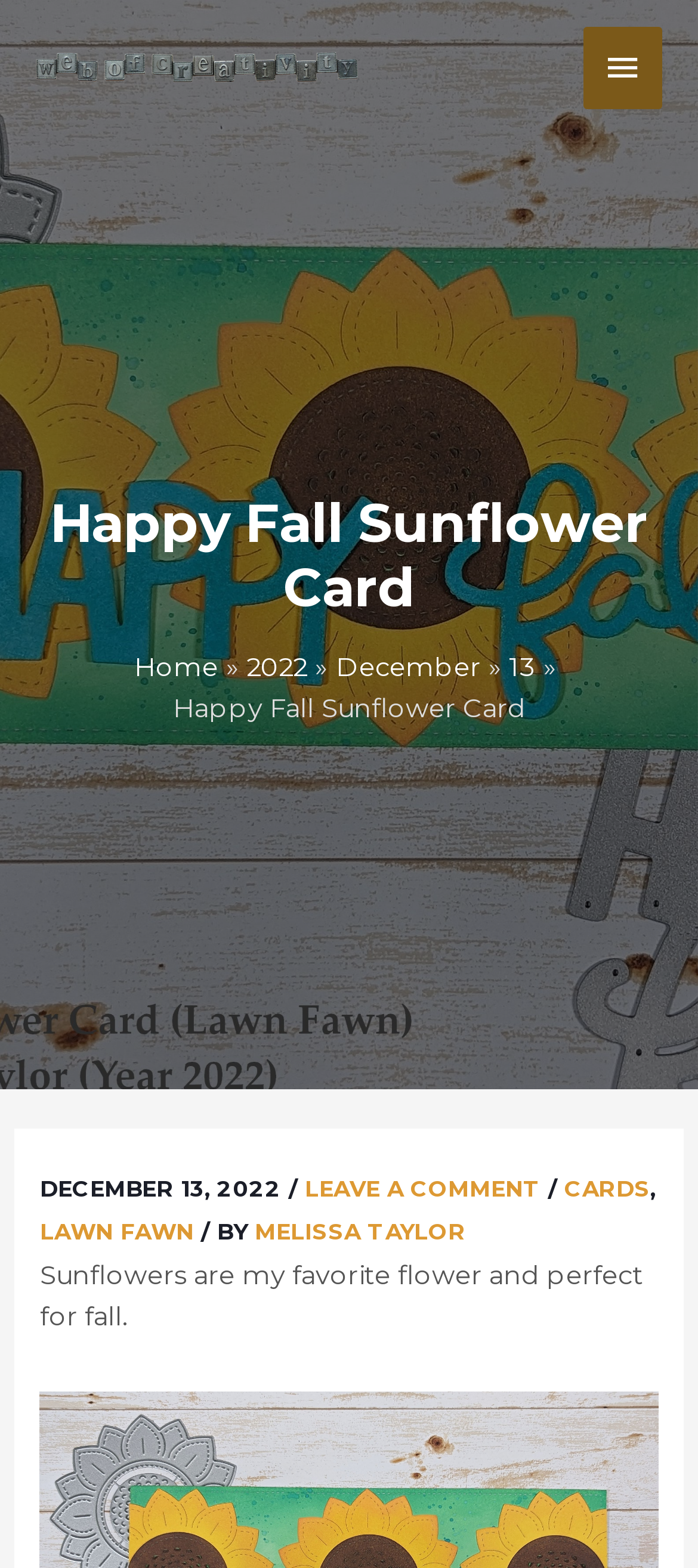Locate the heading on the webpage and return its text.

Happy Fall Sunflower Card